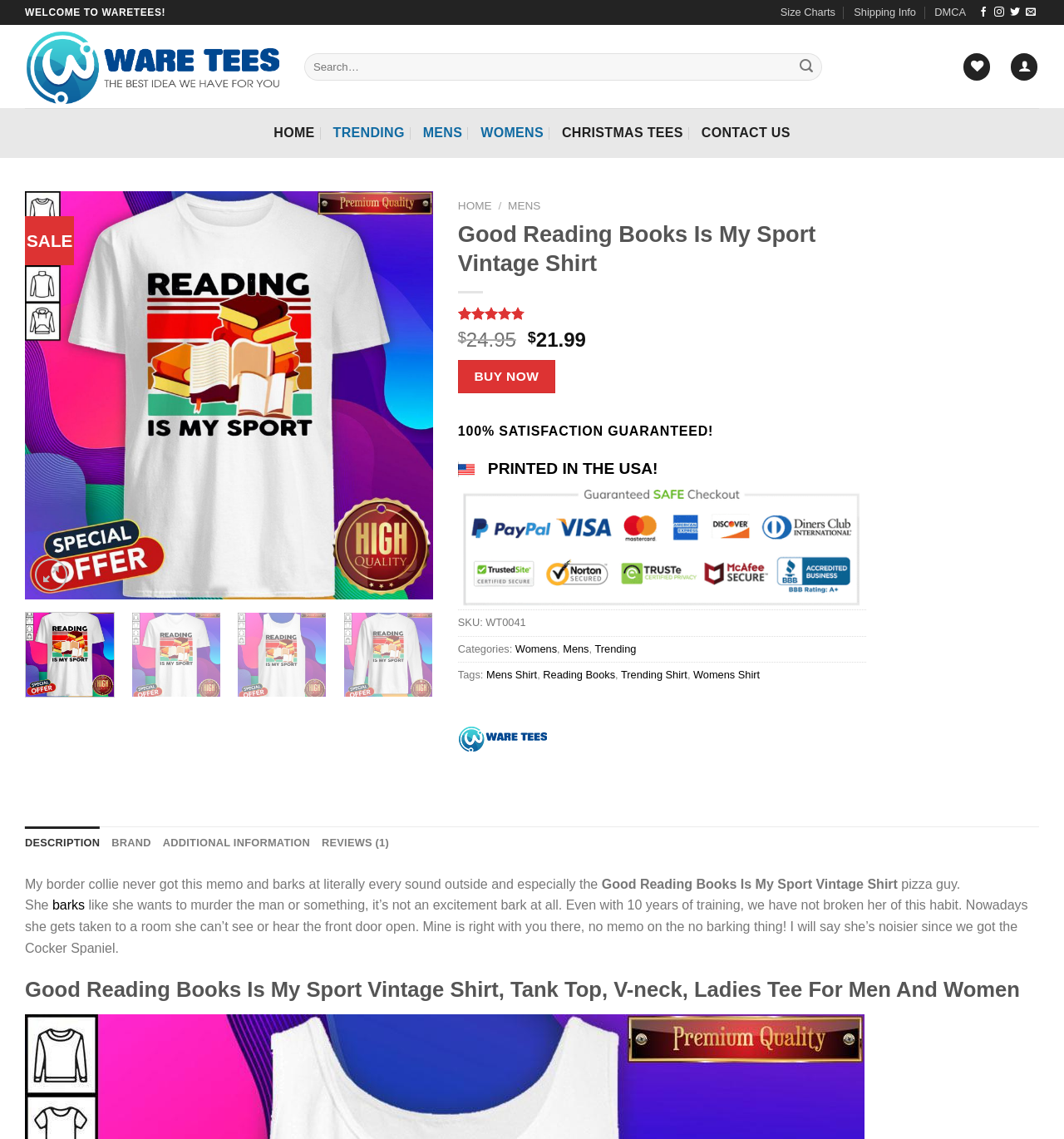Carefully observe the image and respond to the question with a detailed answer:
What is the category of the shirt?

I found the answer by looking at the category section of the webpage, which is located below the product image. The category is displayed as 'Categories: Womens'.